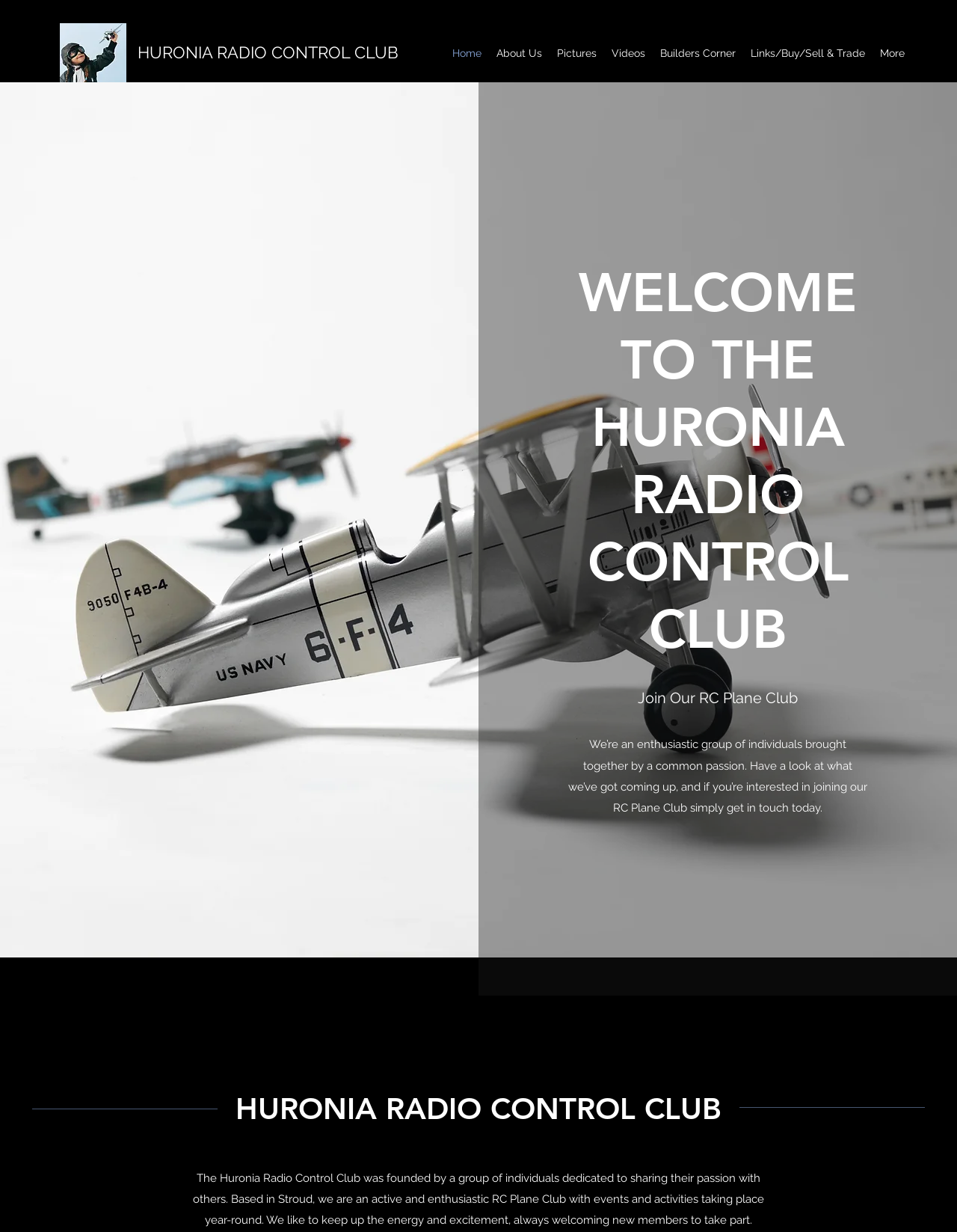Please identify the primary heading on the webpage and return its text.

WELCOME TO THE HURONIA RADIO CONTROL CLUB